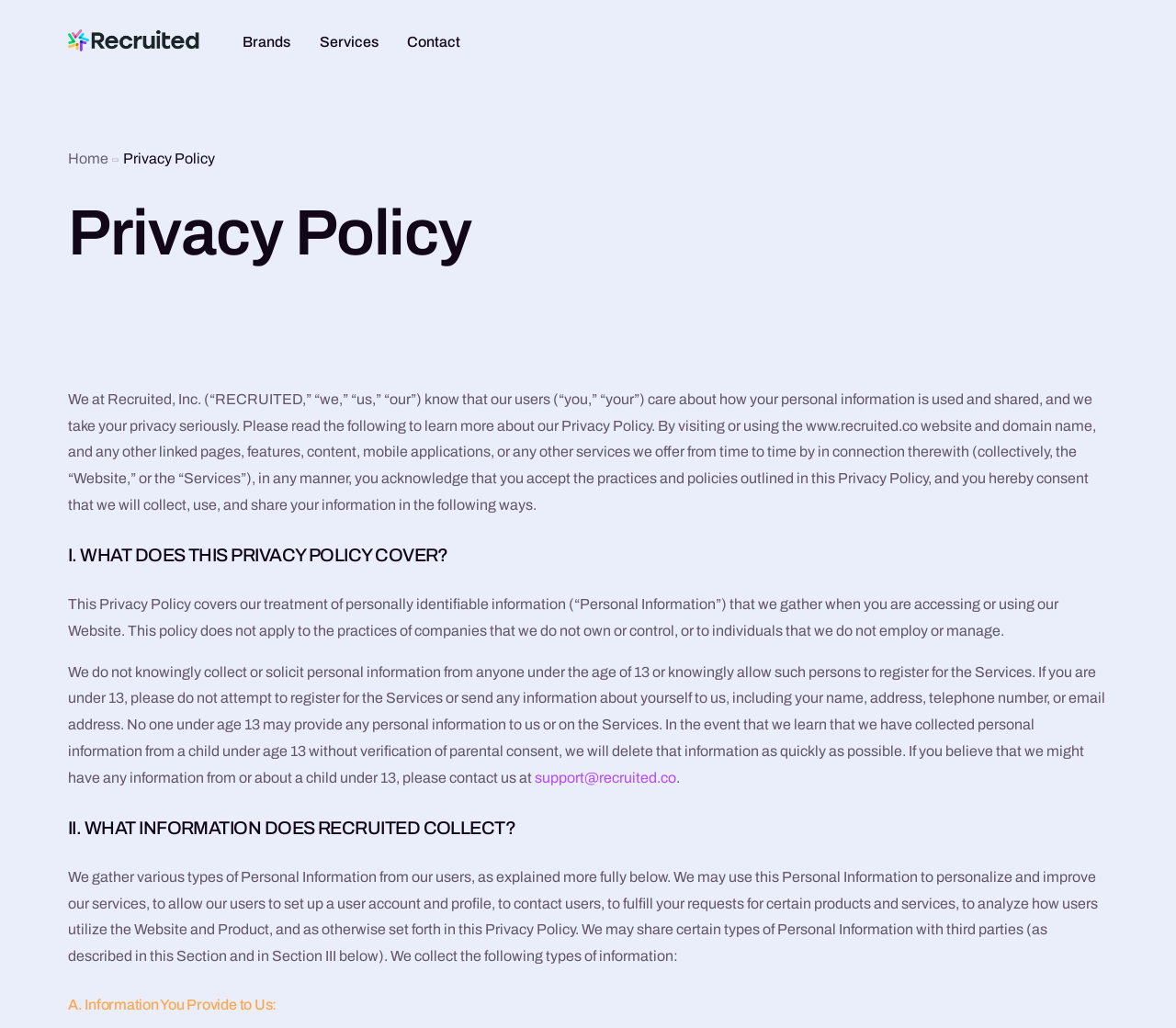Use a single word or phrase to answer the following:
What types of information does Recruited collect from users?

Various types of Personal Information